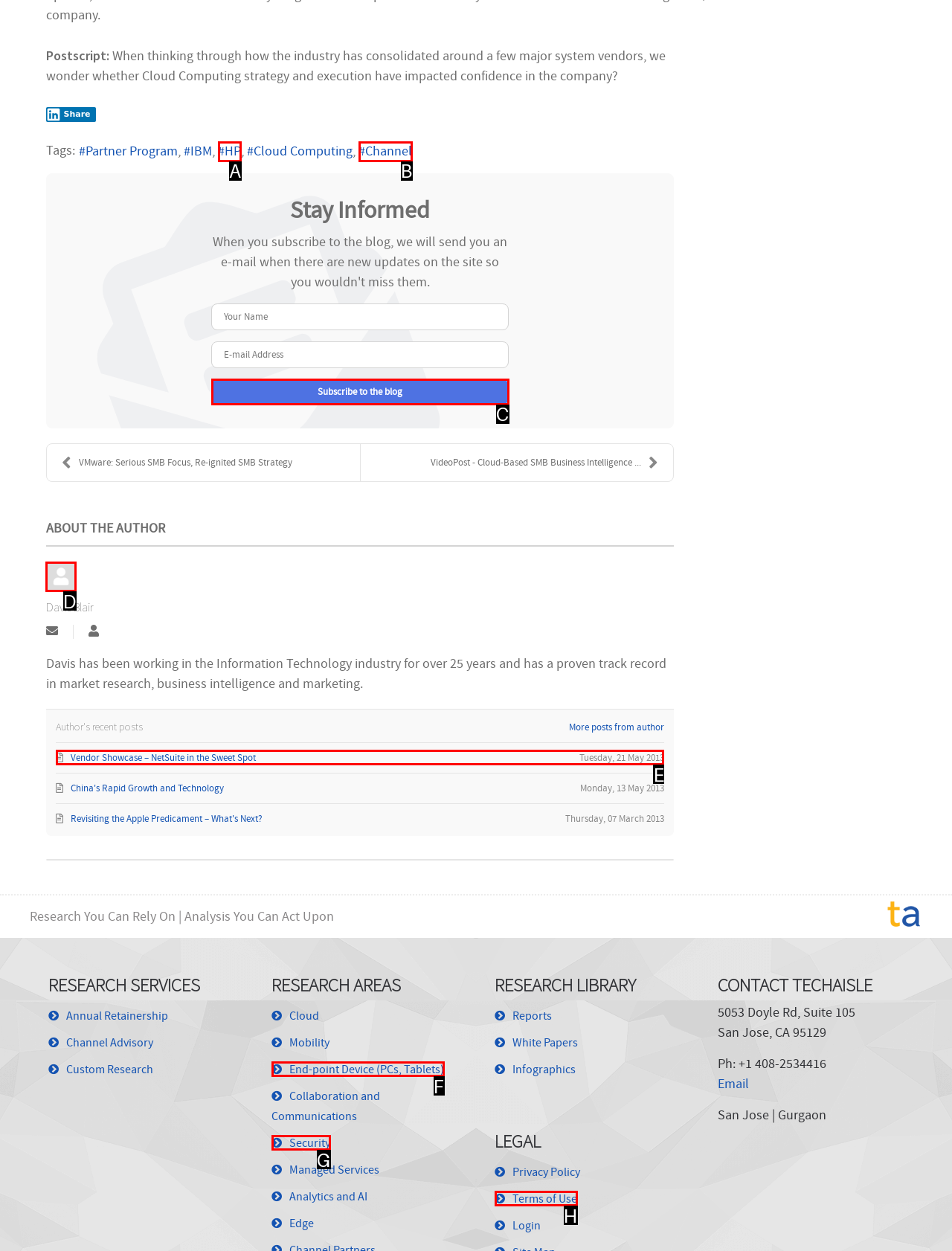Which HTML element should be clicked to complete the following task: Click on the author's name?
Answer with the letter corresponding to the correct choice.

D